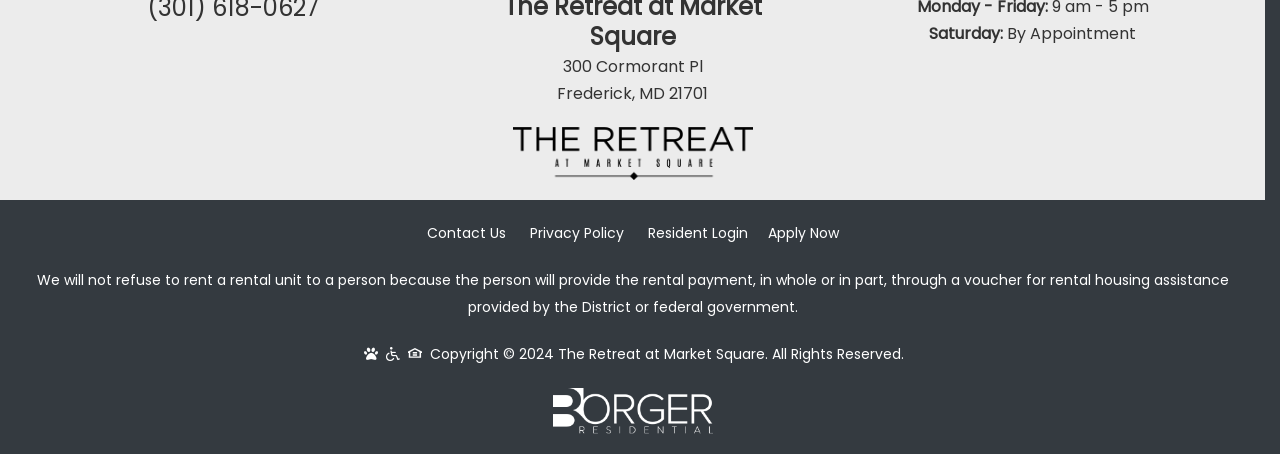Extract the bounding box coordinates for the HTML element that matches this description: "parent_node: Contact Us". The coordinates should be four float numbers between 0 and 1, i.e., [left, top, right, bottom].

[0.025, 0.28, 0.963, 0.44]